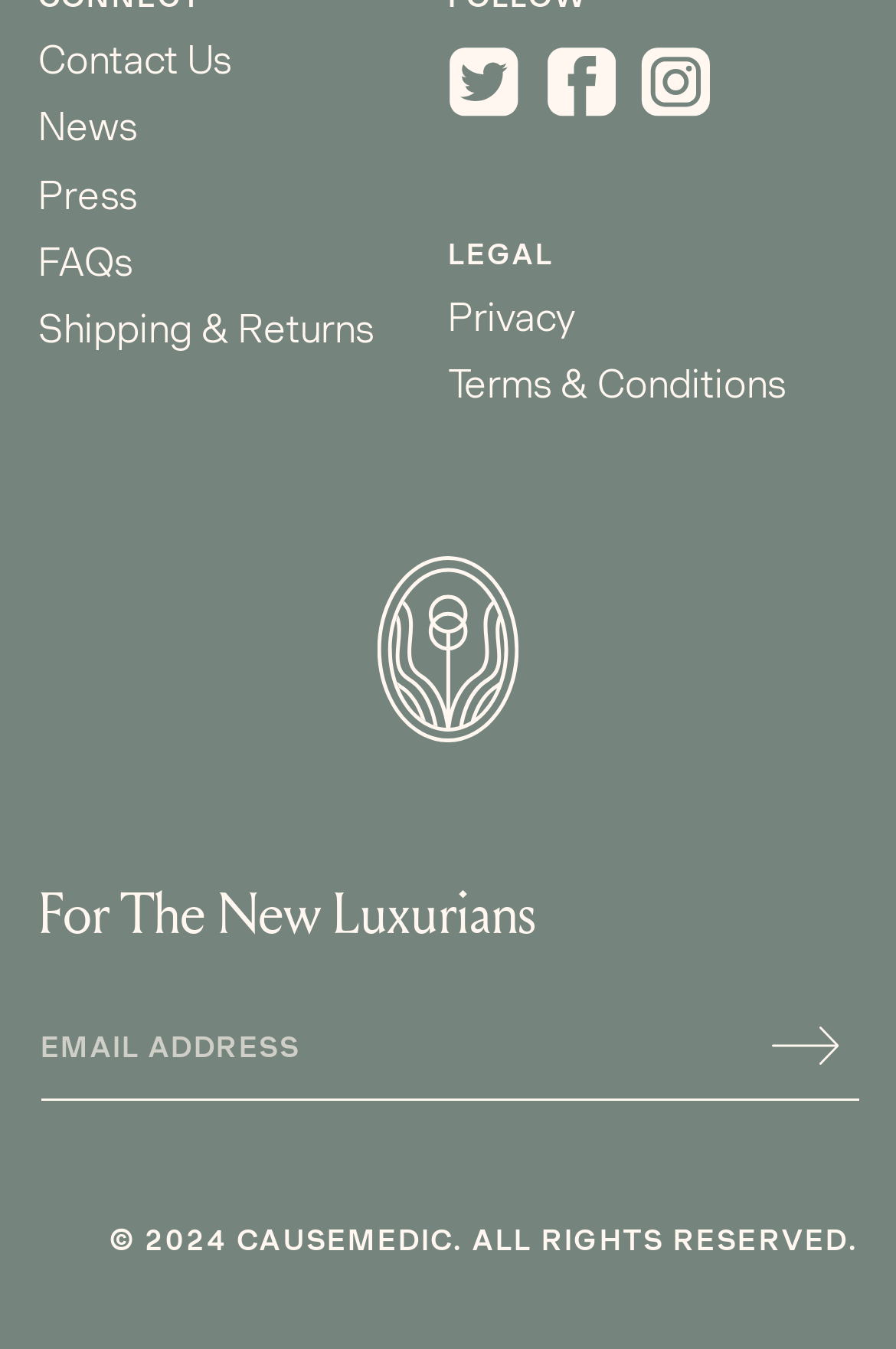Locate the bounding box coordinates of the element that should be clicked to fulfill the instruction: "Check Twitter".

[0.5, 0.034, 0.607, 0.087]